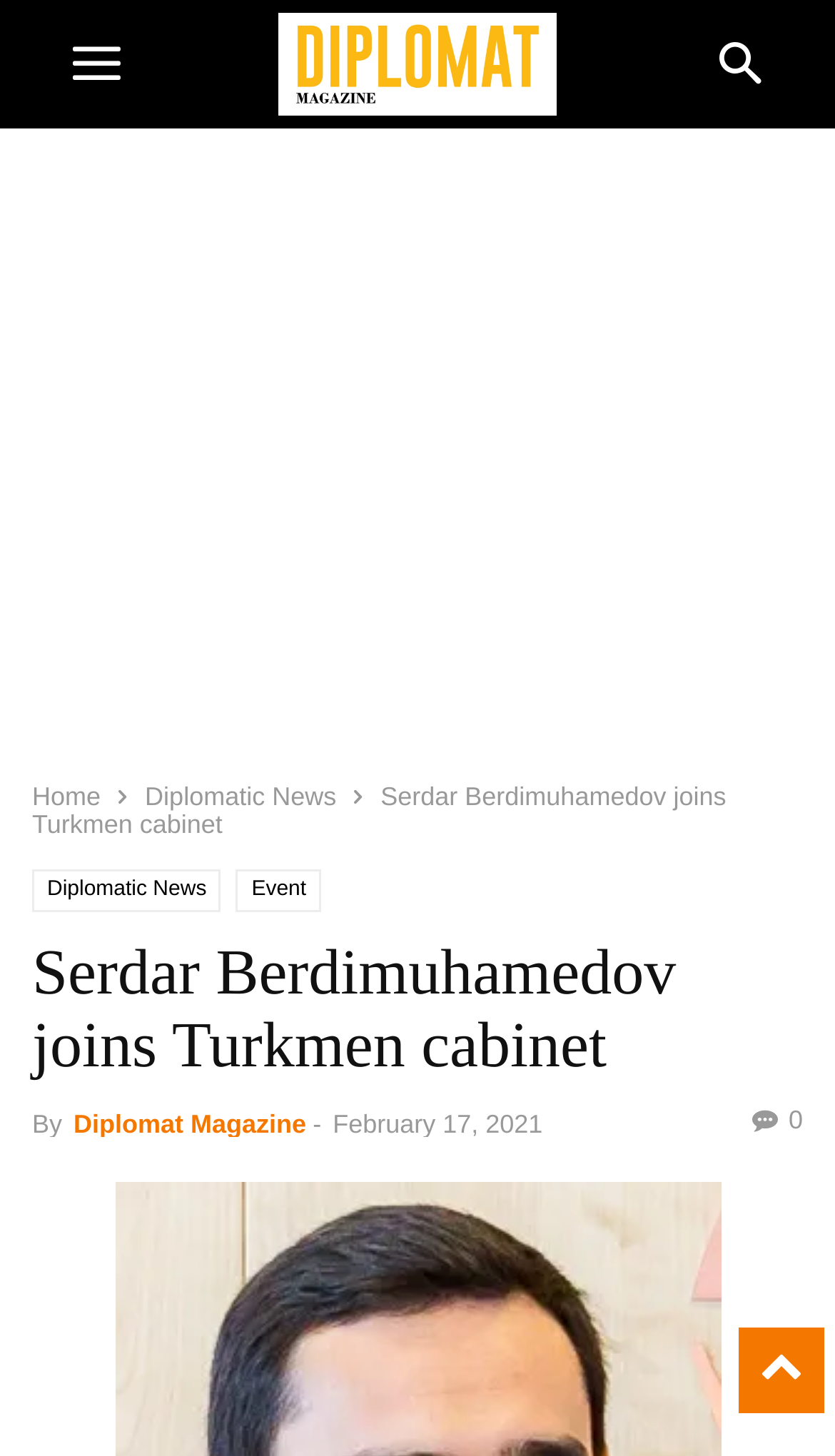Can you specify the bounding box coordinates for the region that should be clicked to fulfill this instruction: "read diplomatic news".

[0.174, 0.537, 0.403, 0.557]